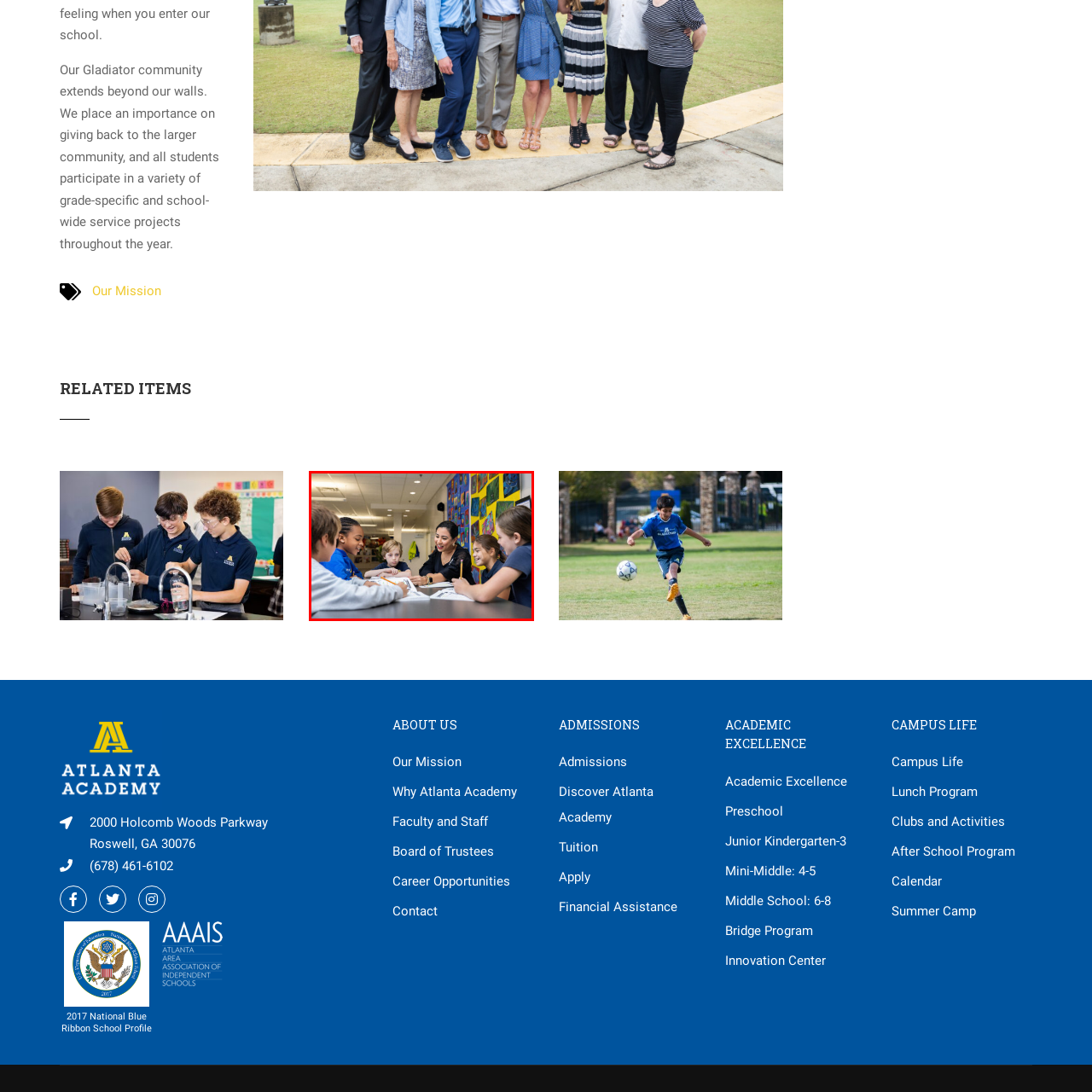Check the area bordered by the red box and provide a single word or phrase as the answer to the question: What are the children holding?

Pencils and papers